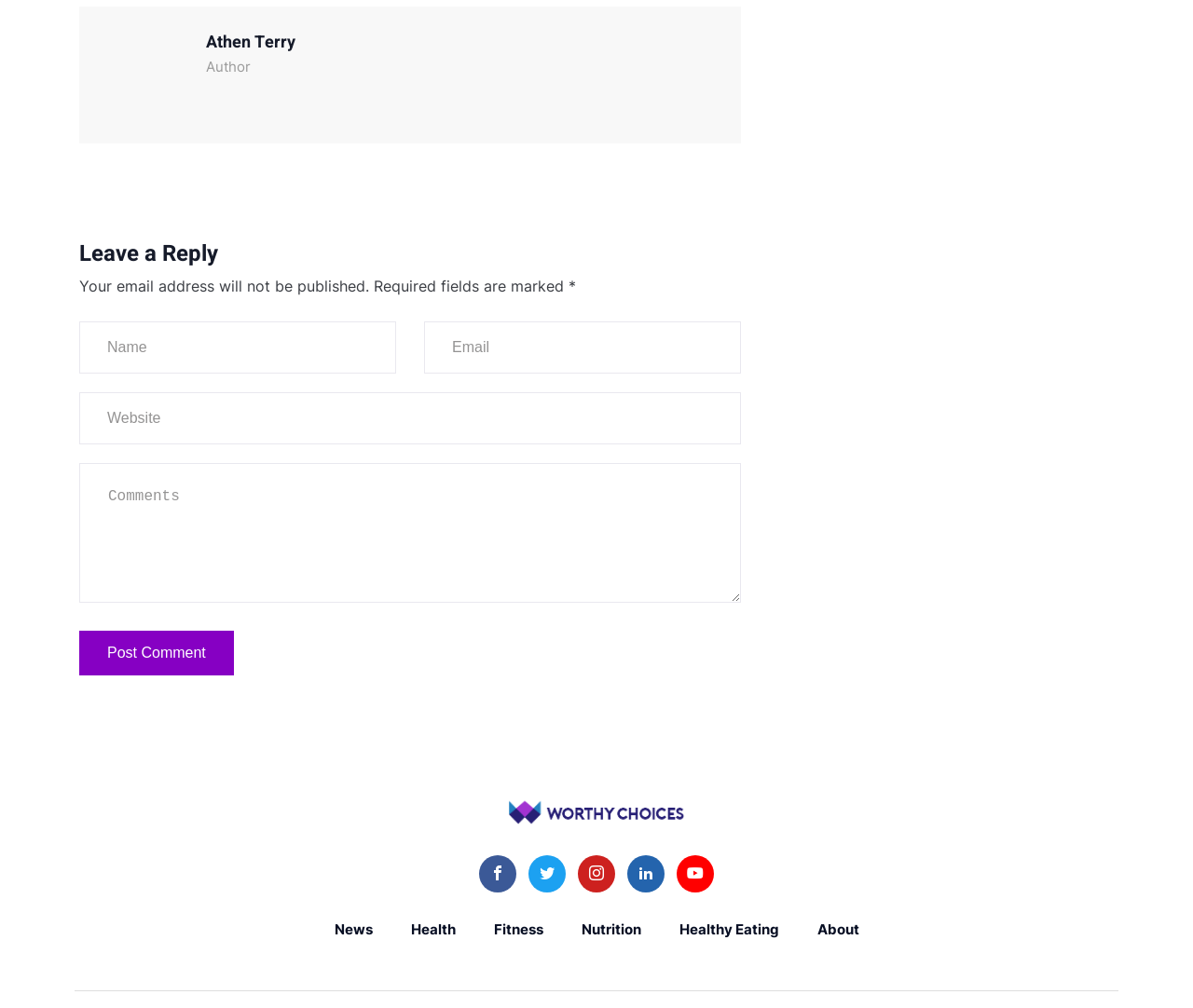What is required to post a comment?
From the image, provide a succinct answer in one word or a short phrase.

Name, Email, Comments